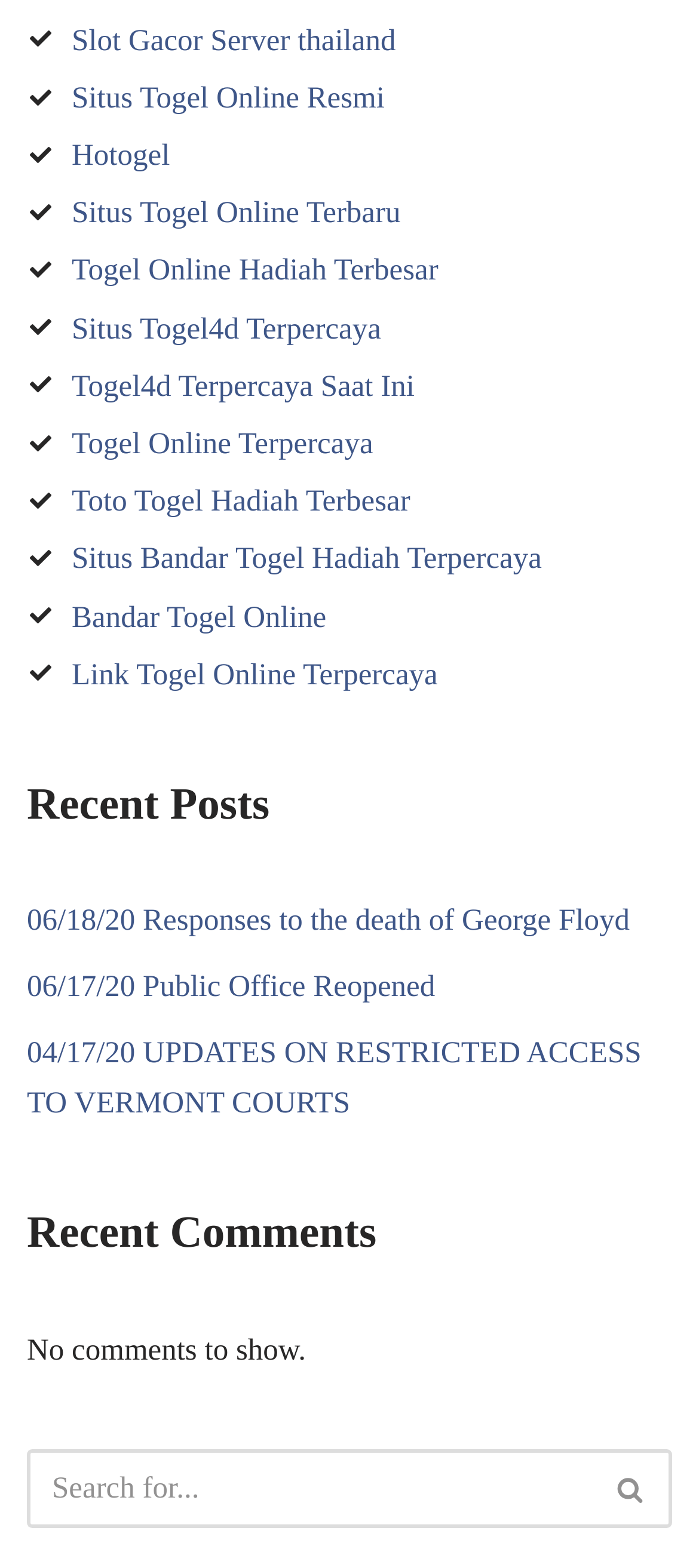Are there any comments shown on the webpage?
Based on the image, provide your answer in one word or phrase.

No